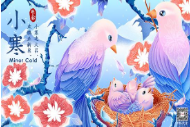Please respond in a single word or phrase: 
What season is being heralded in the image?

Spring